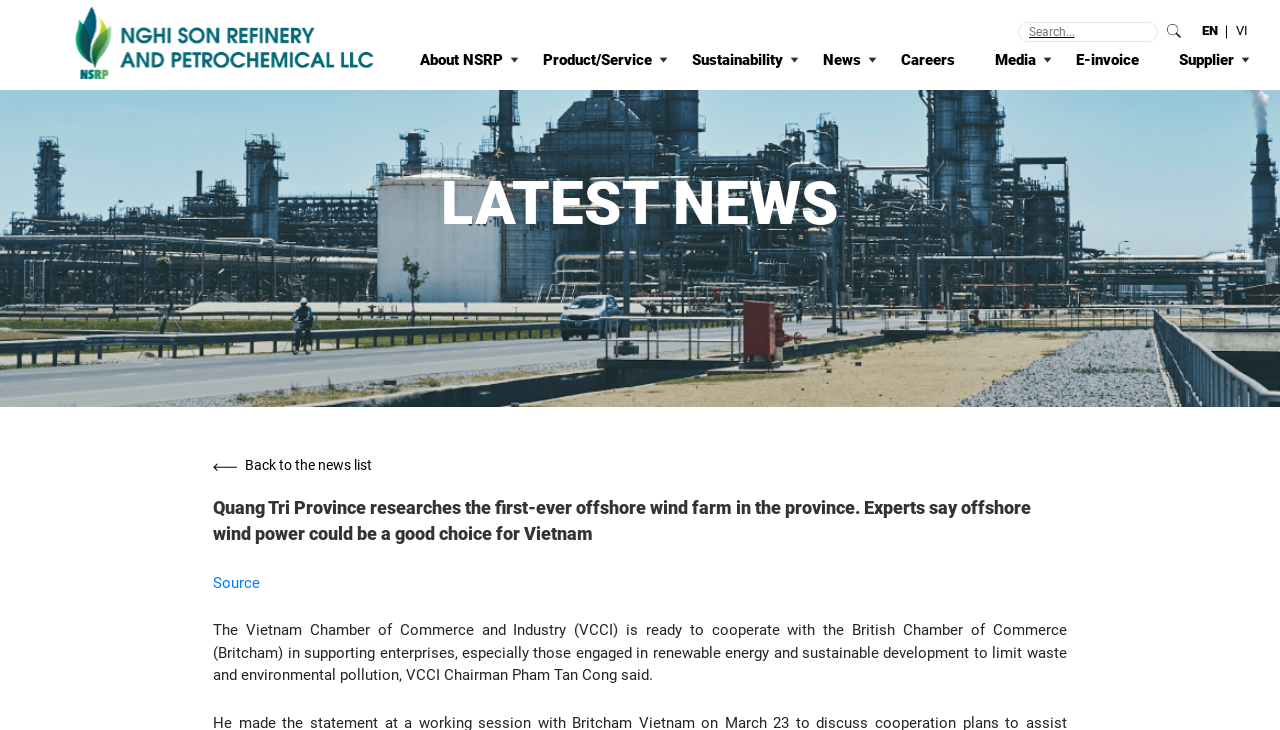Can you look at the image and give a comprehensive answer to the question:
What is the purpose of the search box?

The search box is located at the top right corner of the webpage, and its purpose is to allow users to search for specific content or keywords within the website, as indicated by the textbox element with the placeholder text 'Search...'.